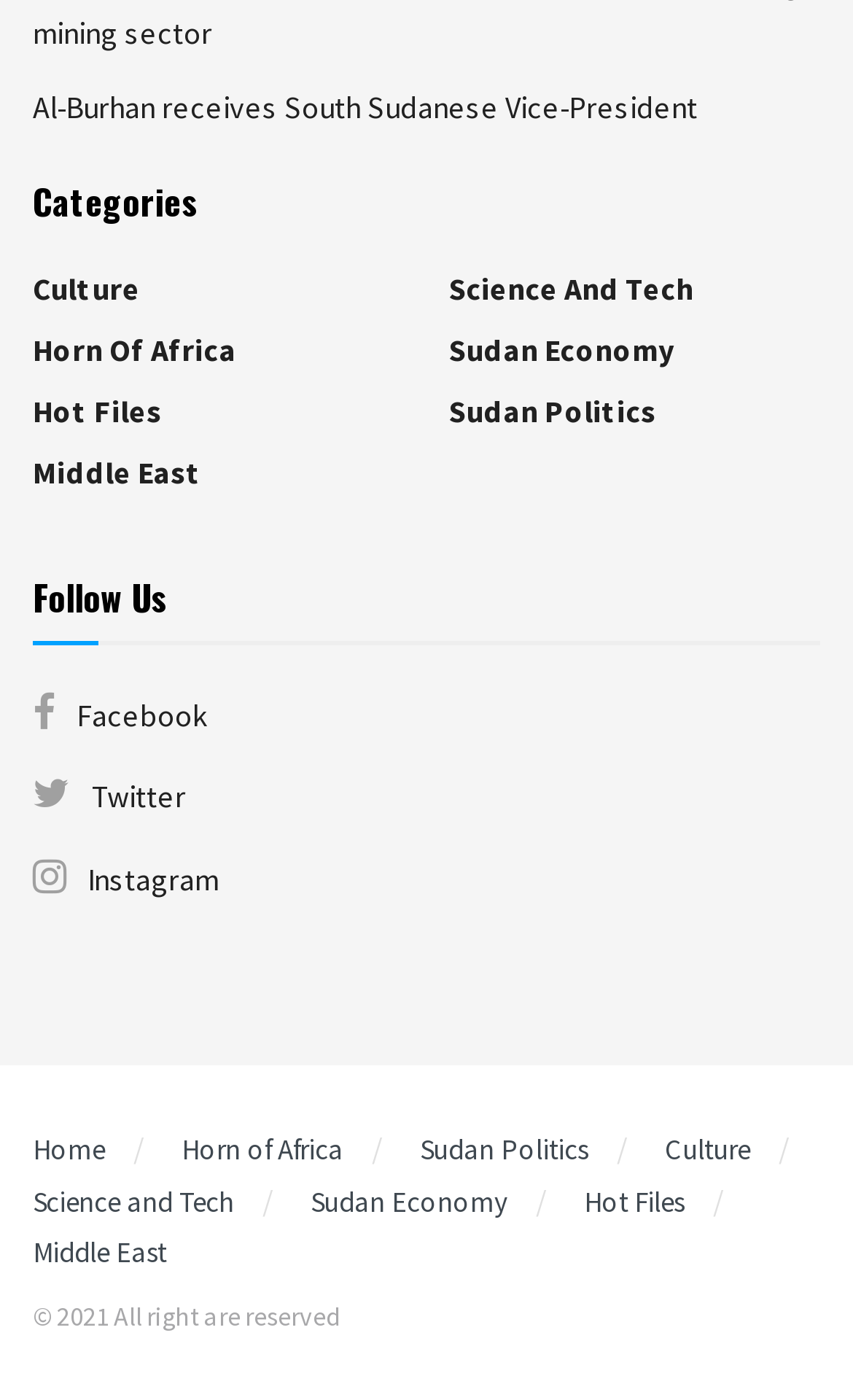Please identify the coordinates of the bounding box for the clickable region that will accomplish this instruction: "Go to the 'Home' page".

[0.038, 0.808, 0.123, 0.835]